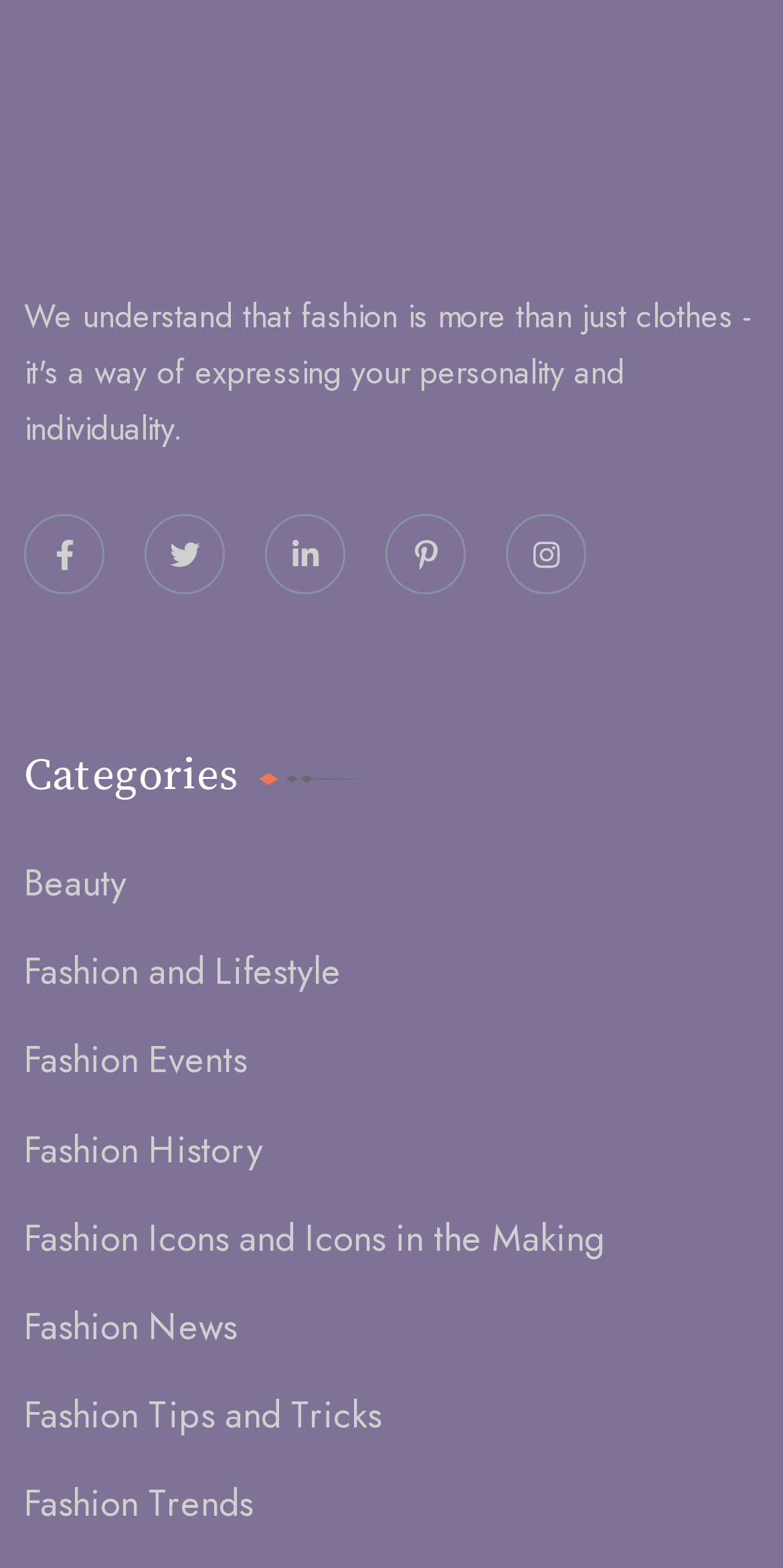Please identify the bounding box coordinates of where to click in order to follow the instruction: "Explore Fashion Events".

[0.031, 0.661, 0.315, 0.693]